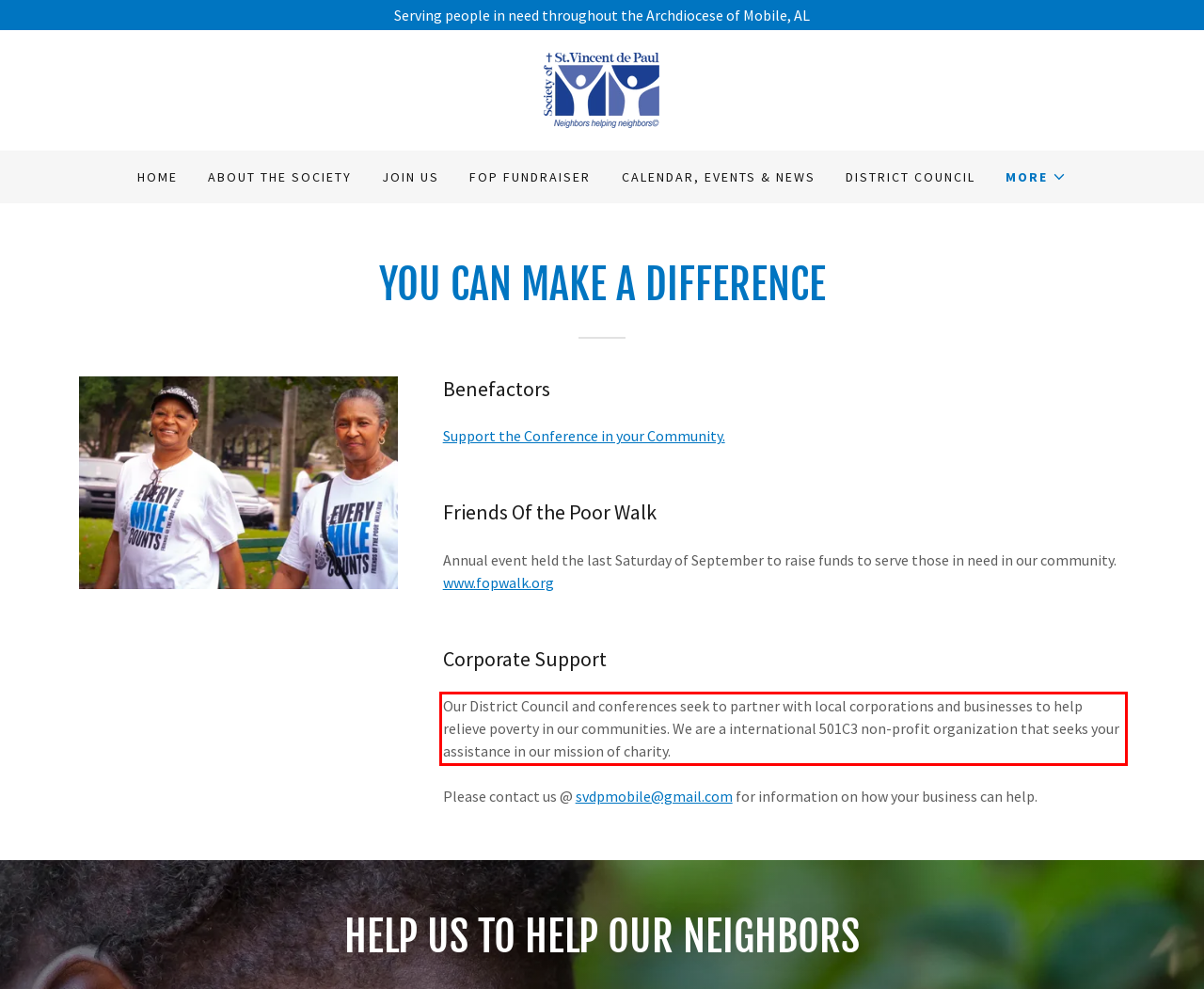You are presented with a screenshot containing a red rectangle. Extract the text found inside this red bounding box.

Our District Council and conferences seek to partner with local corporations and businesses to help relieve poverty in our communities. We are a international 501C3 non-profit organization that seeks your assistance in our mission of charity.